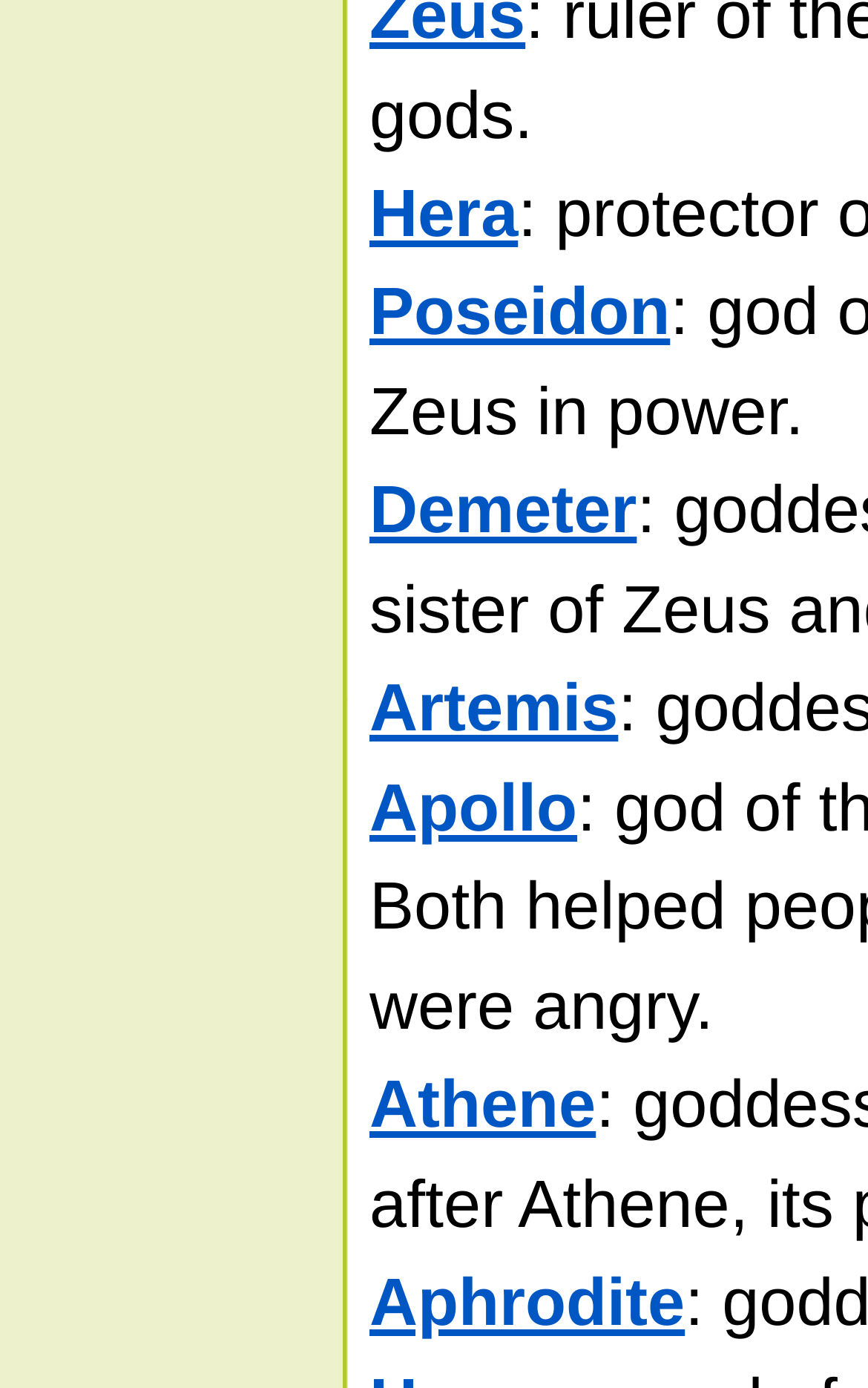Determine the bounding box coordinates for the region that must be clicked to execute the following instruction: "visit Poseidon".

[0.426, 0.2, 0.772, 0.253]